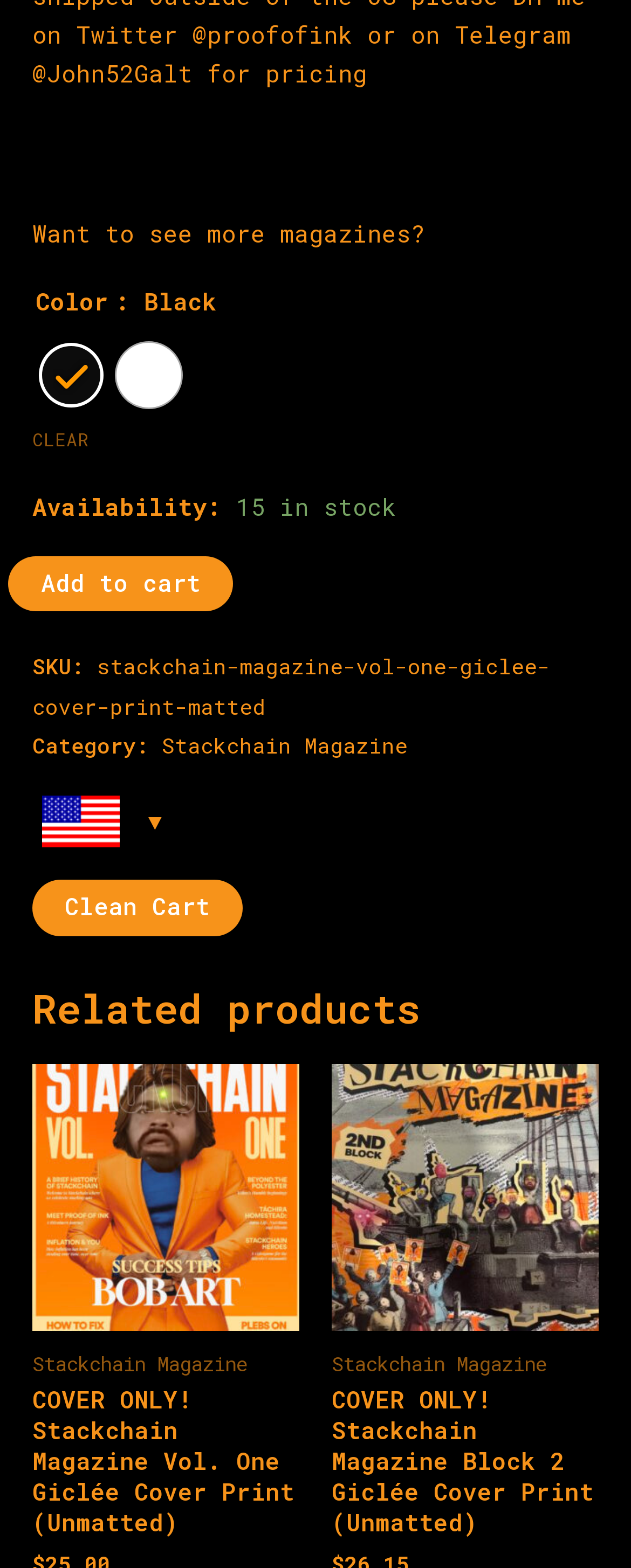How many items are in stock?
Using the image, provide a concise answer in one word or a short phrase.

15